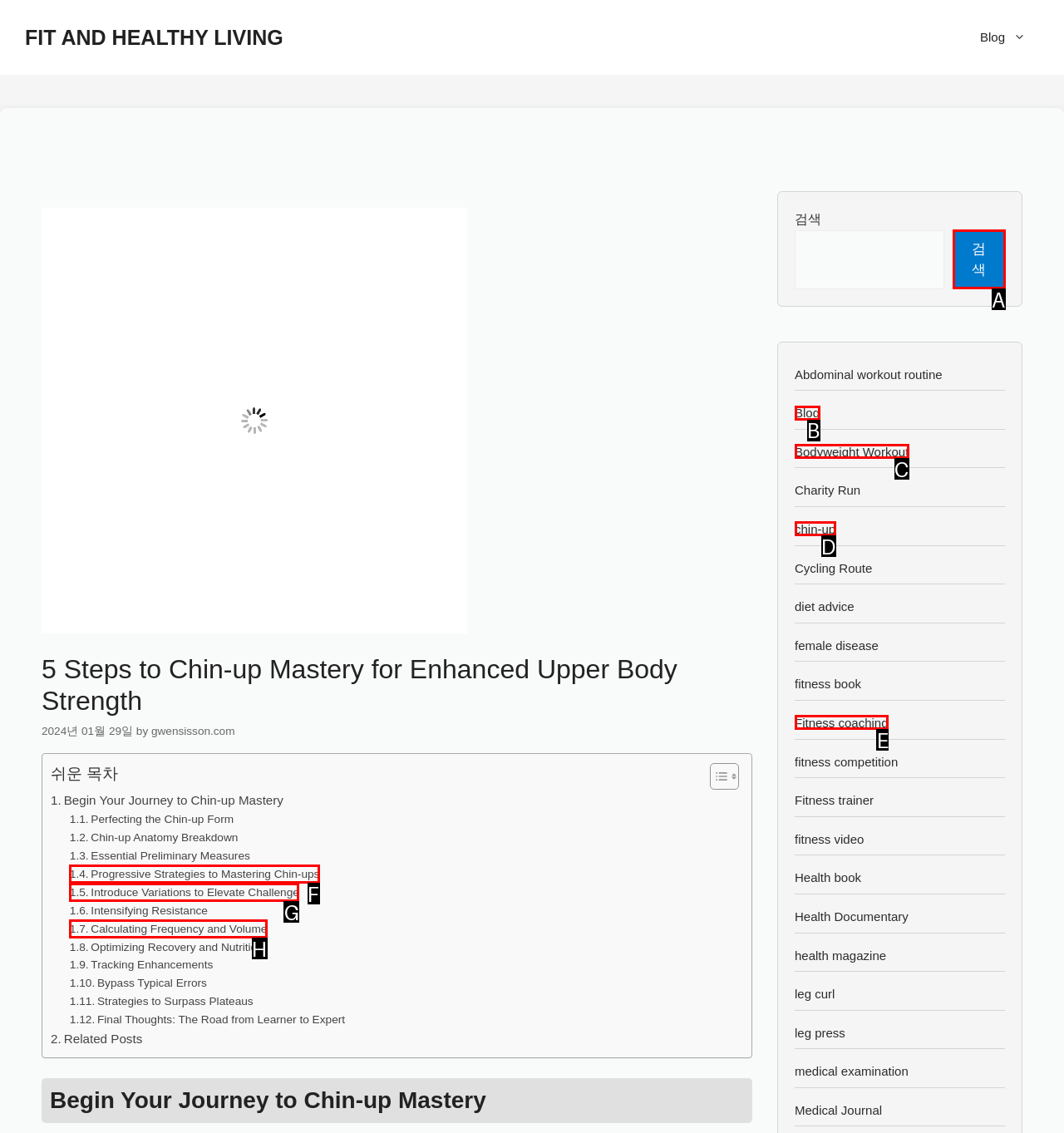Please provide the letter of the UI element that best fits the following description: FAQ
Respond with the letter from the given choices only.

None